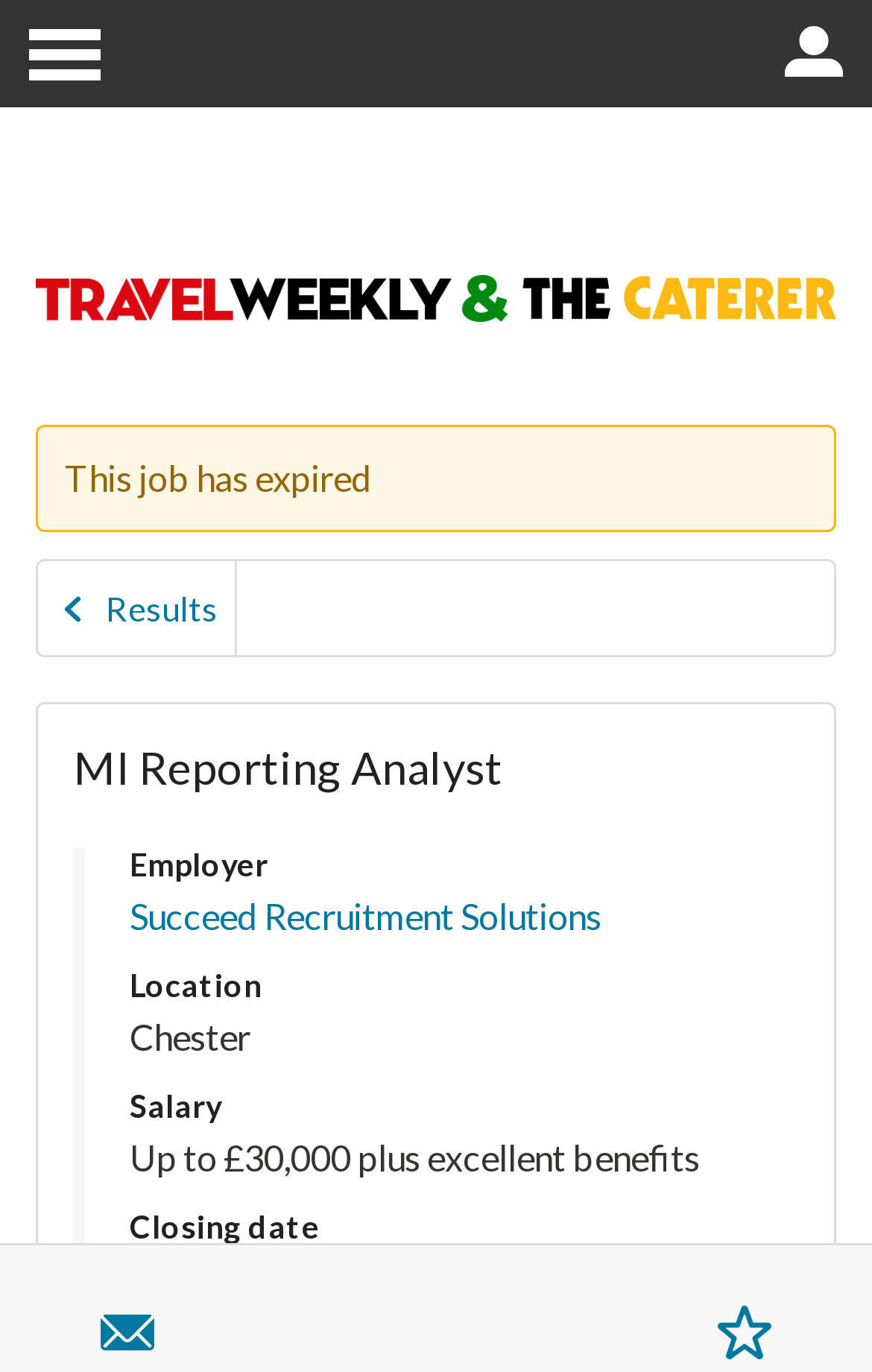Use a single word or phrase to respond to the question:
What is the location of the job?

Chester